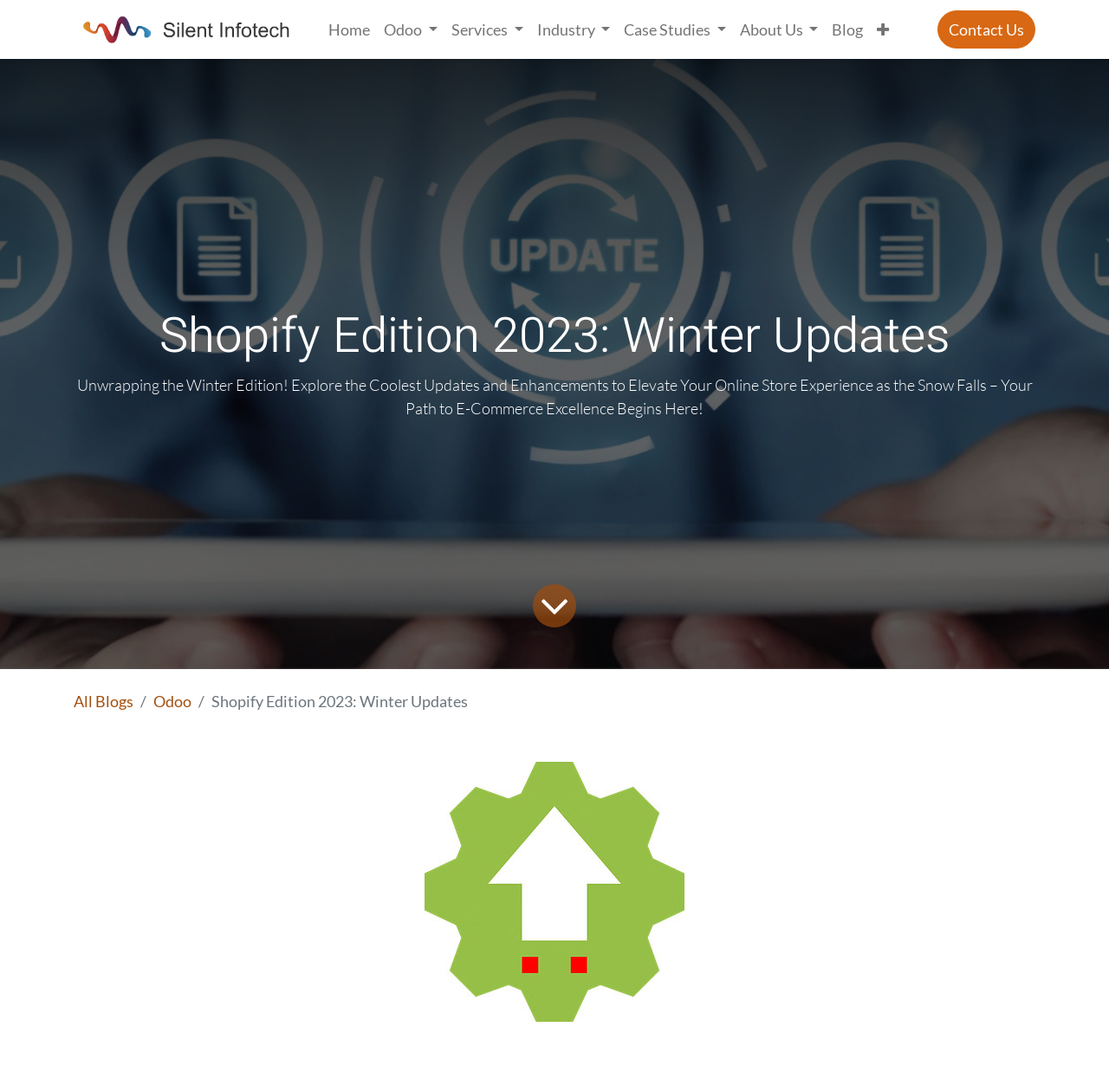Locate the bounding box coordinates of the element that should be clicked to execute the following instruction: "Read the blog post".

[0.48, 0.535, 0.52, 0.575]